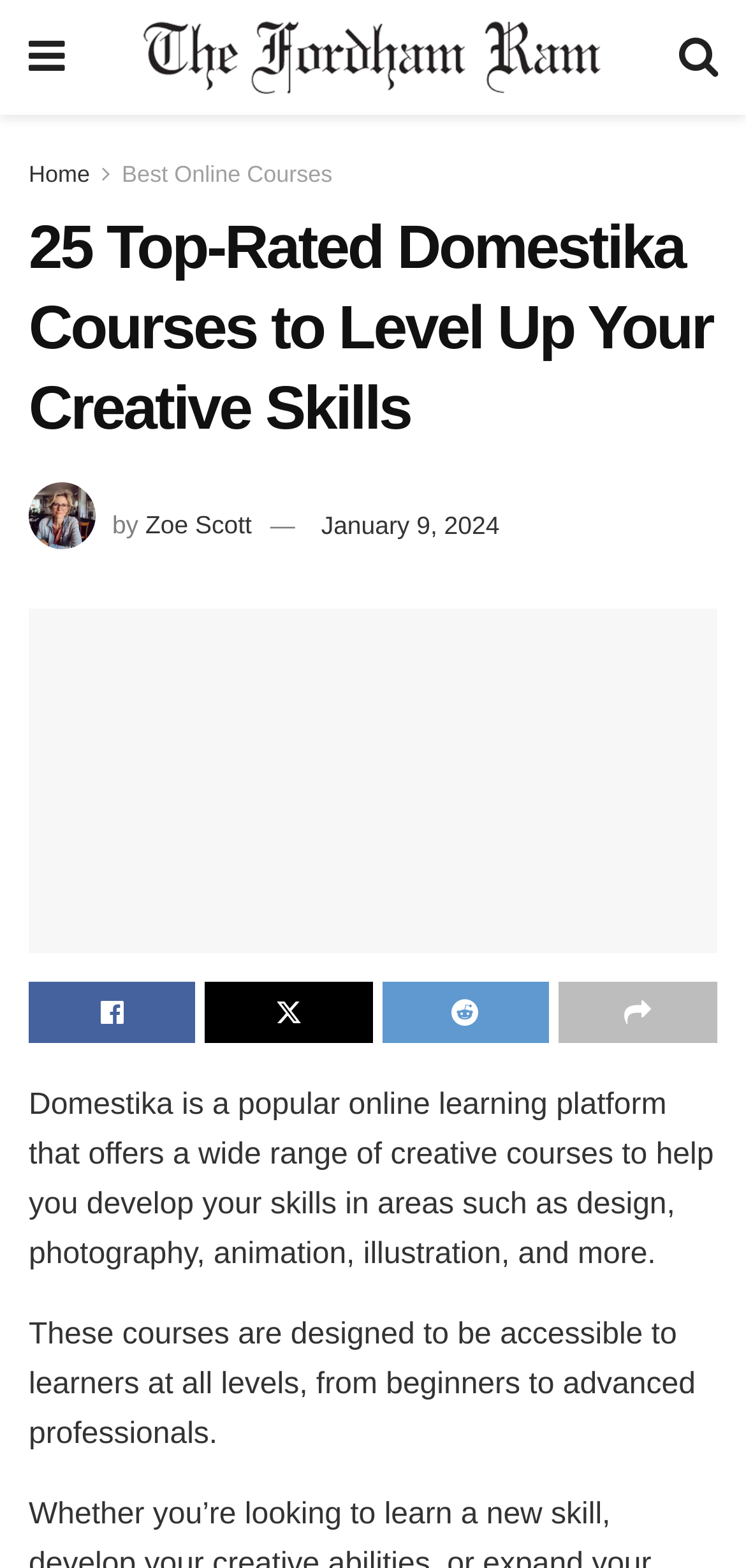Could you provide the bounding box coordinates for the portion of the screen to click to complete this instruction: "Learn more about the top-rated Domestika courses"?

[0.038, 0.134, 0.962, 0.286]